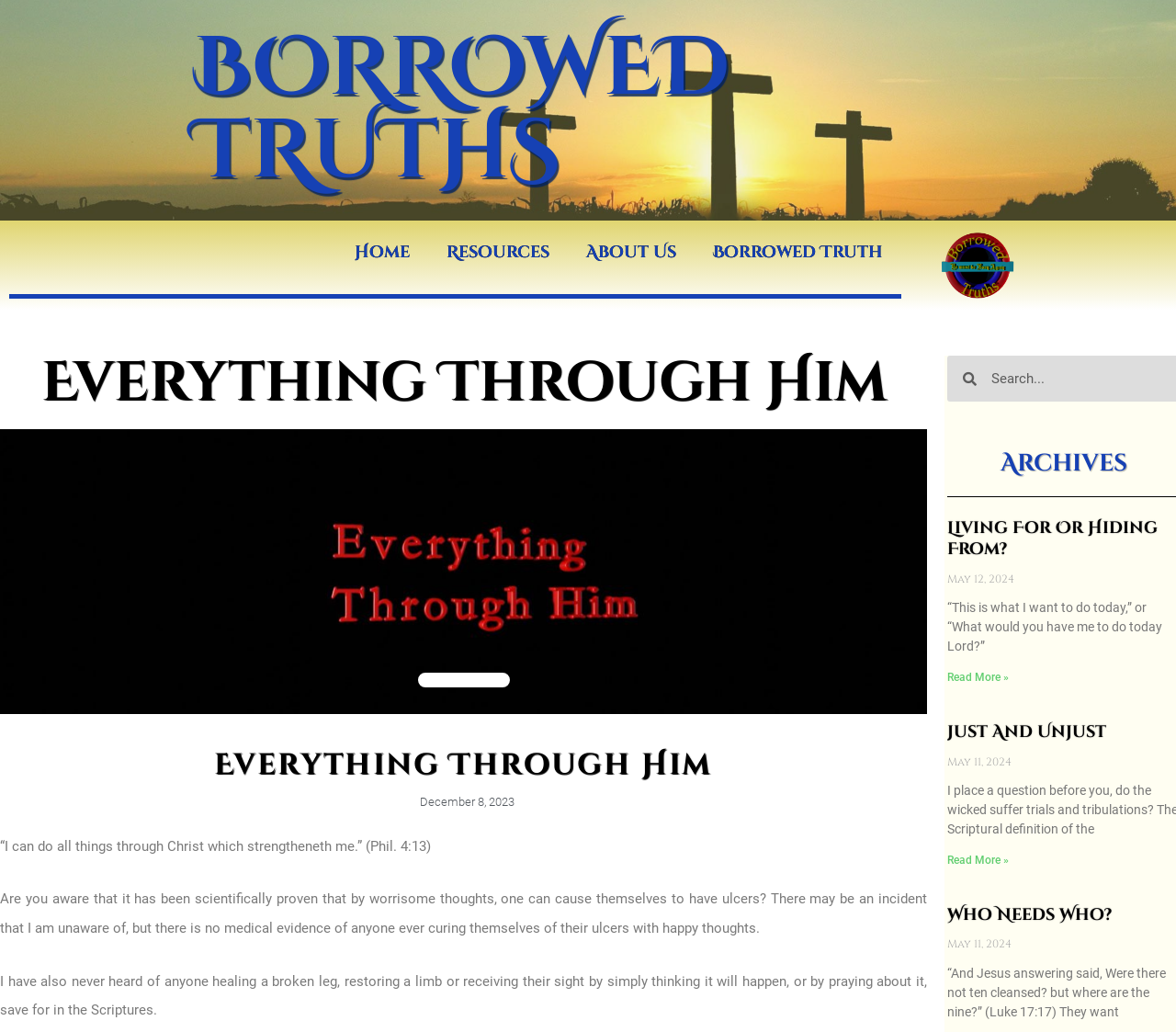What is the title or heading displayed on the webpage?

Everything Through Him